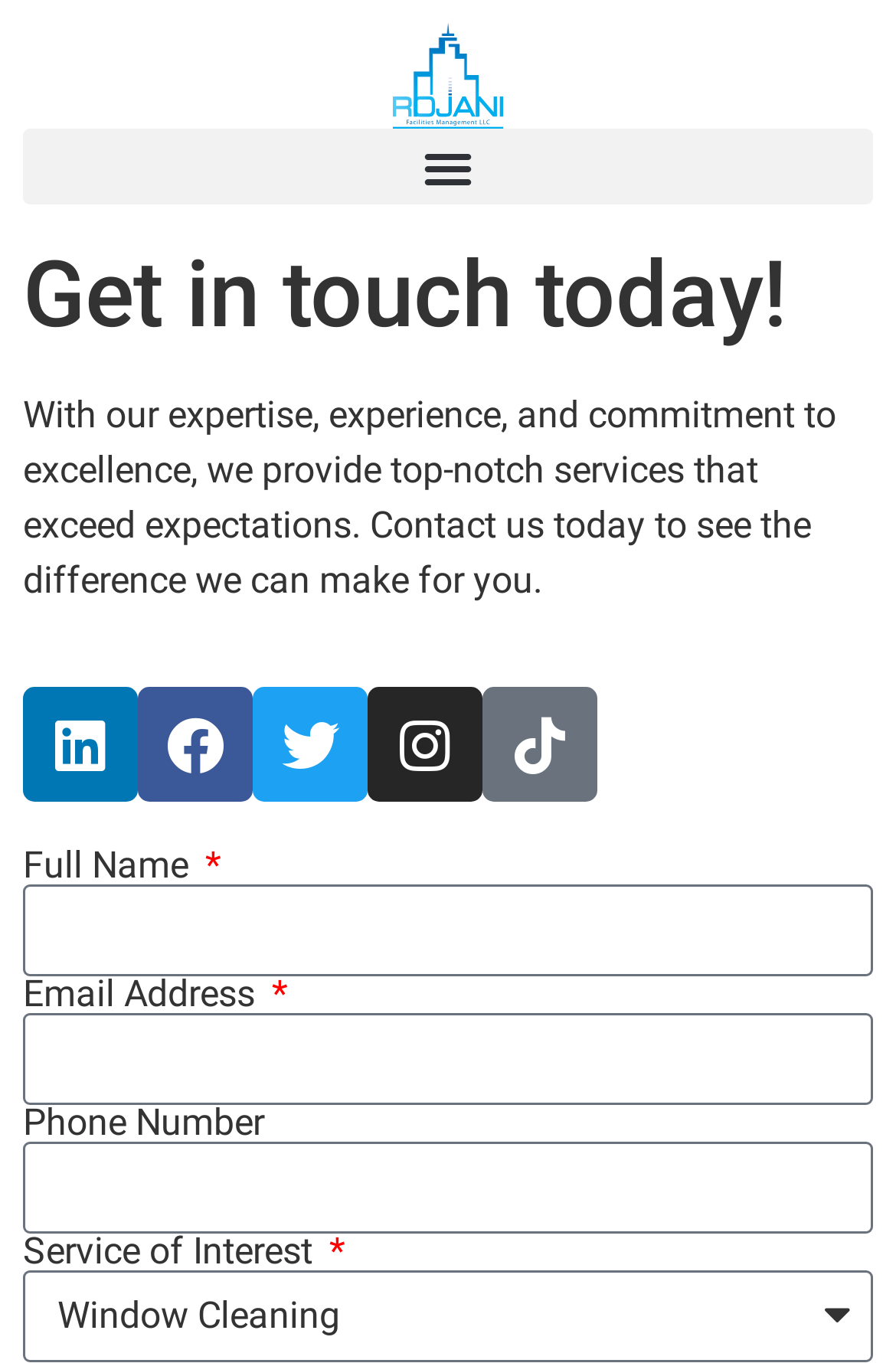Can you find the bounding box coordinates for the element to click on to achieve the instruction: "Click the Linkedin link"?

[0.026, 0.505, 0.154, 0.589]